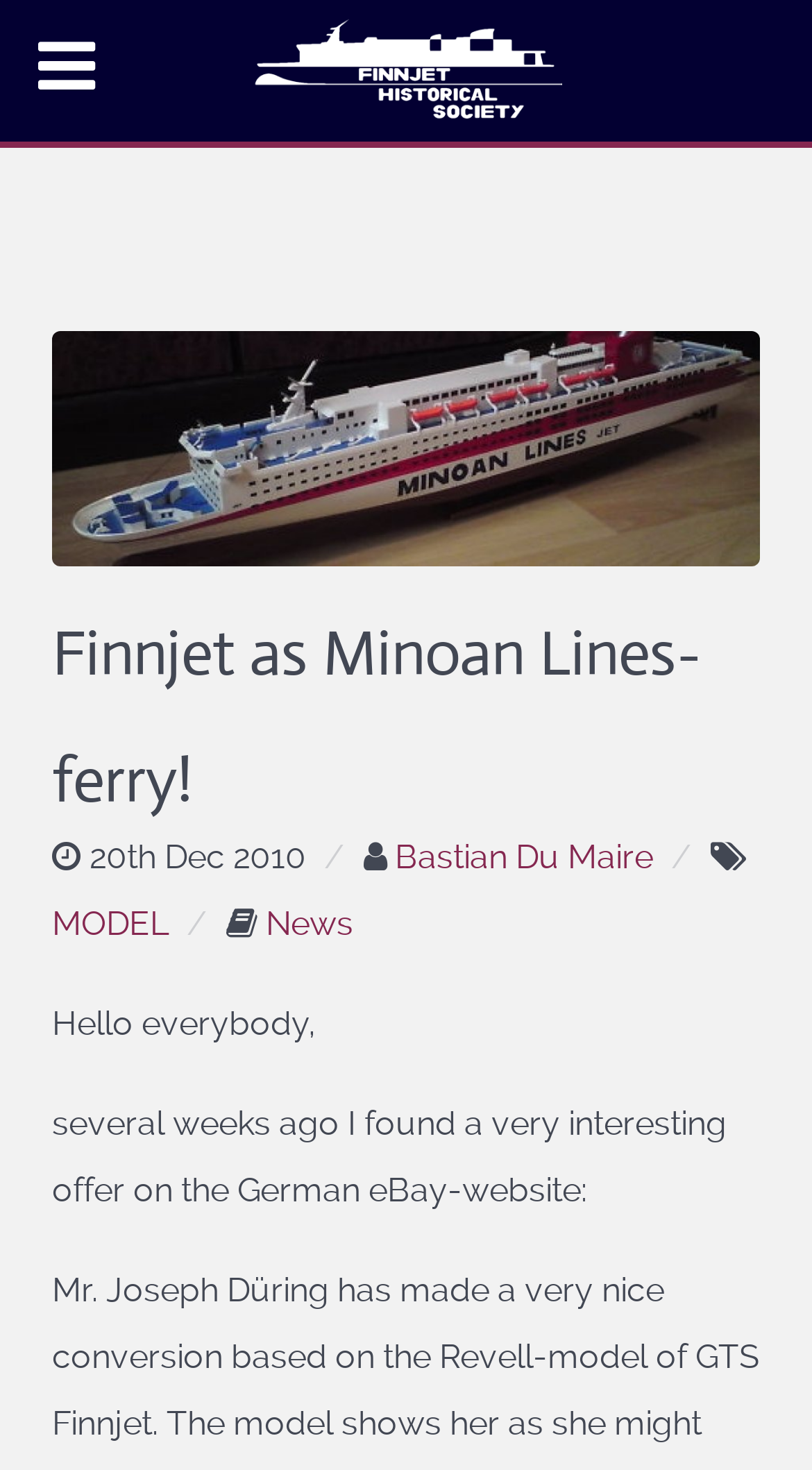Answer the question below with a single word or a brief phrase: 
What is the first word of the article?

Hello